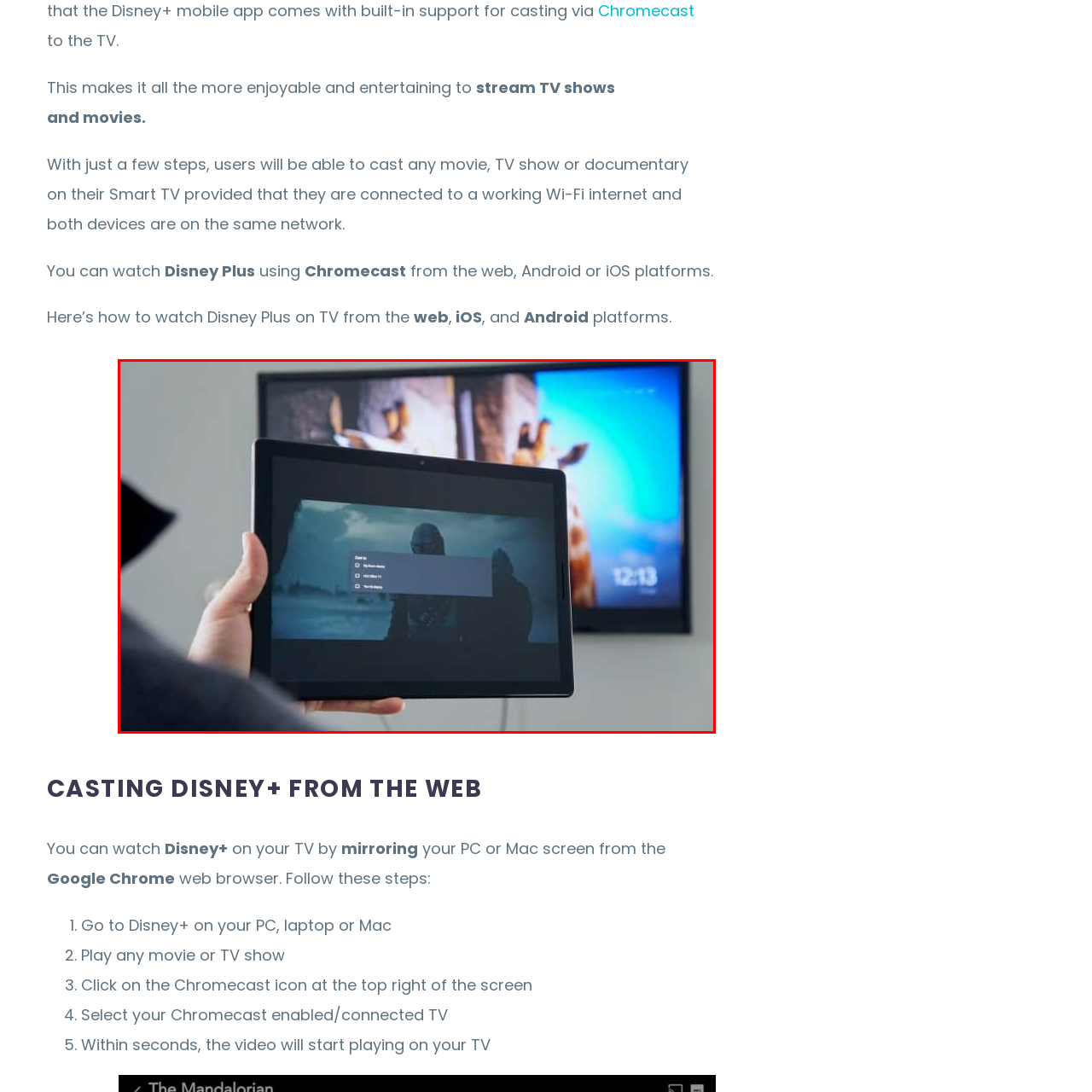What is displayed on the TV?
Please analyze the image within the red bounding box and respond with a detailed answer to the question.

The TV in the background of the image is displaying a vibrant image, suggesting that it is receiving the casted content from the tablet, which is a movie or show from the Disney+ app.